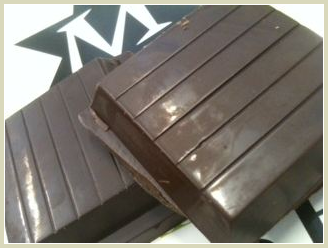Provide a thorough description of the image presented.

The image showcases a selection of luxurious chocolate bars, prominently featuring the ‘Nanny Goat’ flavor, which is crafted from Venezuelan milk chocolate infused with salted peanuts and butterscotch. The bars are likely part of Montezuma’s ‘Great British’ range, known for its innovative and delightful flavors that celebrate iconic symbols of British culture. The sleek, glossy surface of the chocolate, with its distinctive segmented design, suggests a rich and indulgent tasting experience. Each bar is thoughtfully decorated, promising a whimsical touch that echoes British heritage, alongside a blend of high-quality ingredients and artisanal craftsmanship.